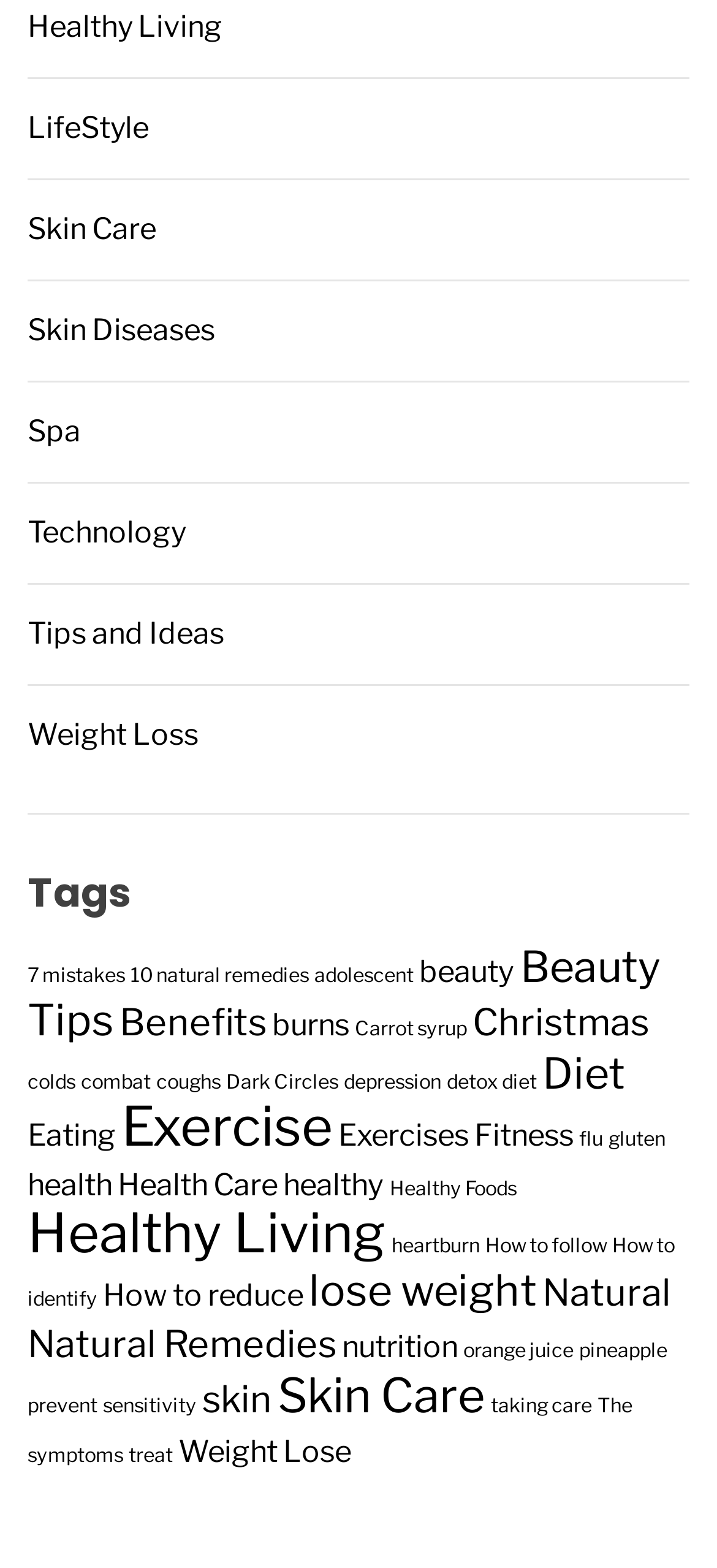How many items are related to 'Weight Loss'? Observe the screenshot and provide a one-word or short phrase answer.

6